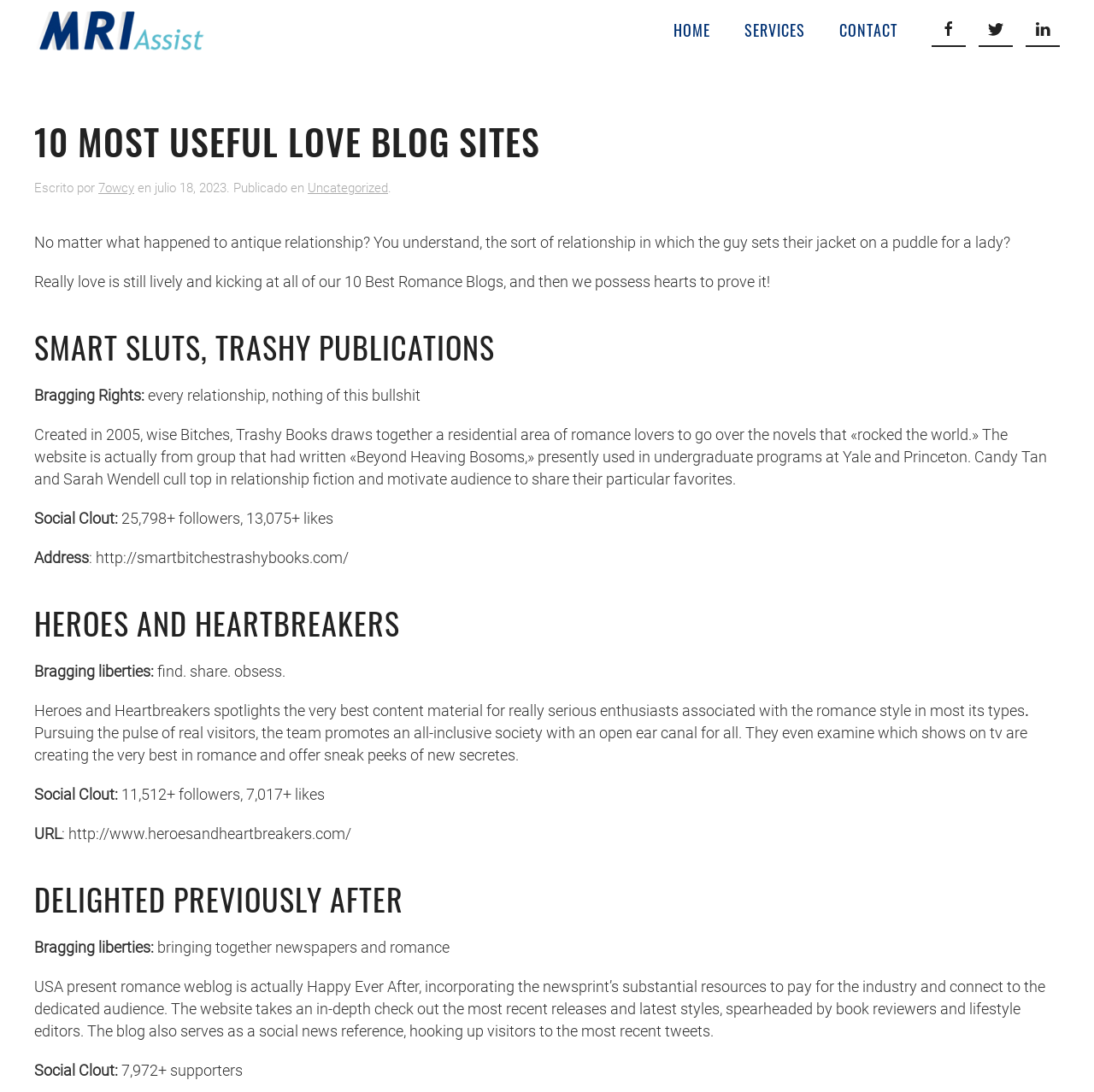Please answer the following question using a single word or phrase: 
What is the name of the first love blog site?

Smart Bitches, Trashy Books